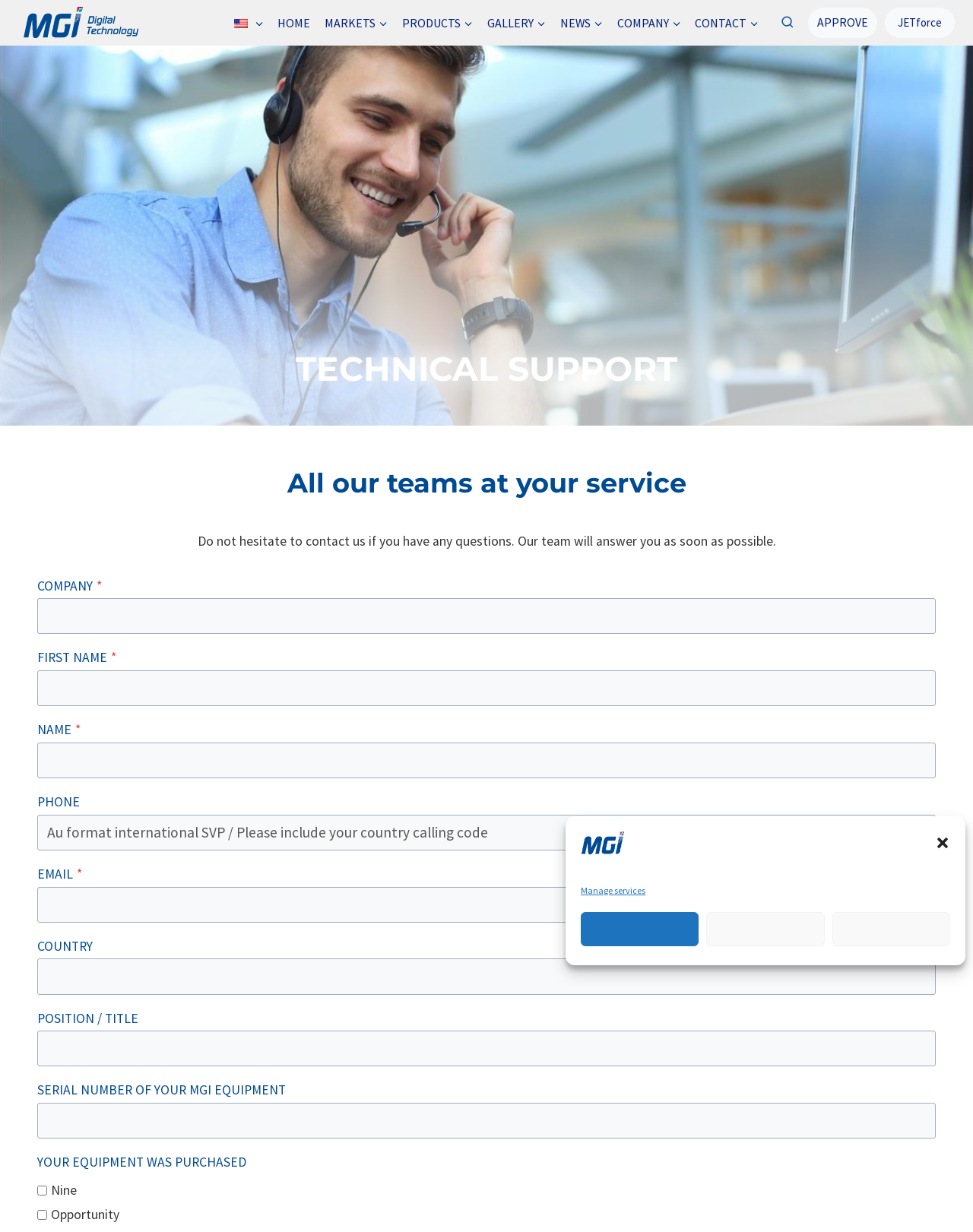Determine the bounding box coordinates of the section to be clicked to follow the instruction: "Click the 'Expand child menu' button for 'MARKETS'". The coordinates should be given as four float numbers between 0 and 1, formatted as [left, top, right, bottom].

[0.387, 0.01, 0.399, 0.027]